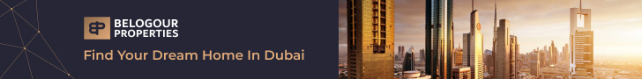Look at the image and answer the question in detail:
Where is the Belogour Properties logo placed?

The Belogour Properties logo is prominently placed at the top left of the banner, which reinforces brand recognition and creates a strong visual identity for the real estate company.